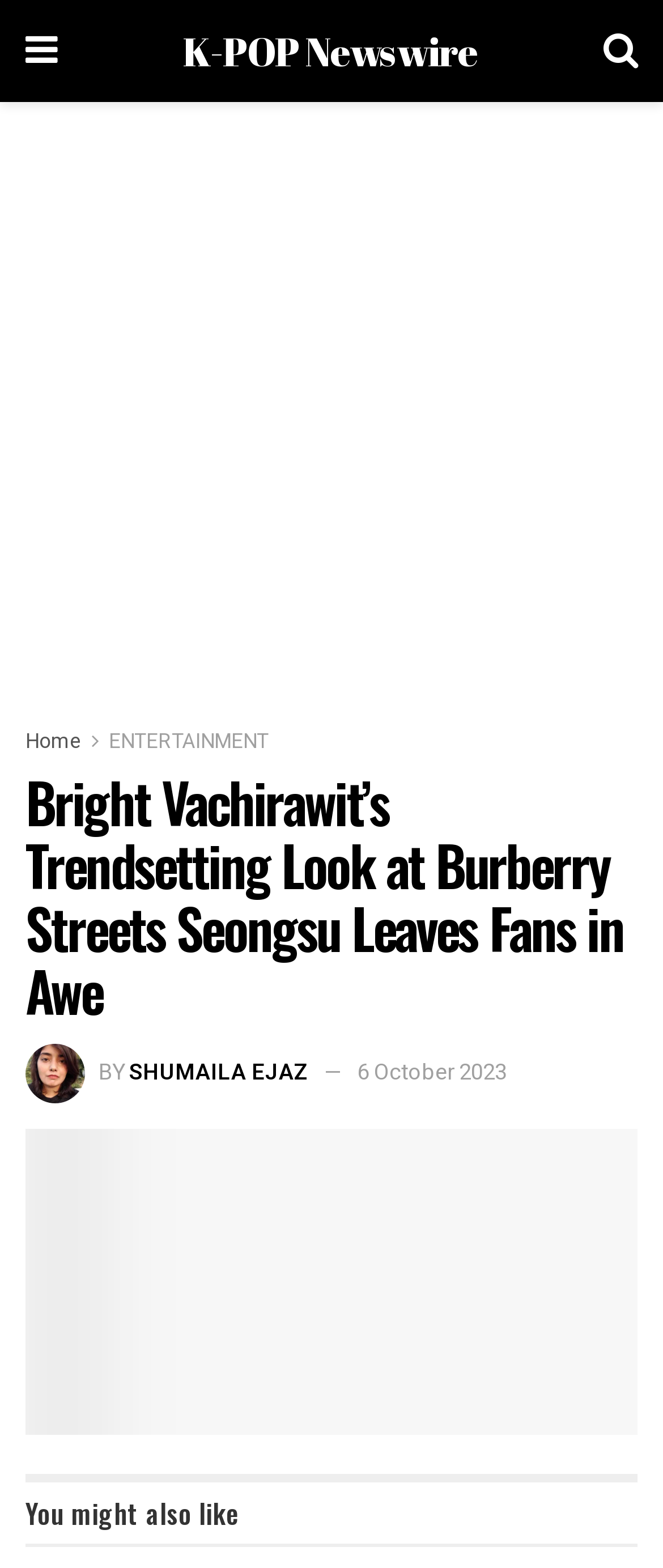Respond to the following query with just one word or a short phrase: 
What is the brand associated with Bright Vachirawit's fashionable appearance?

Burberry